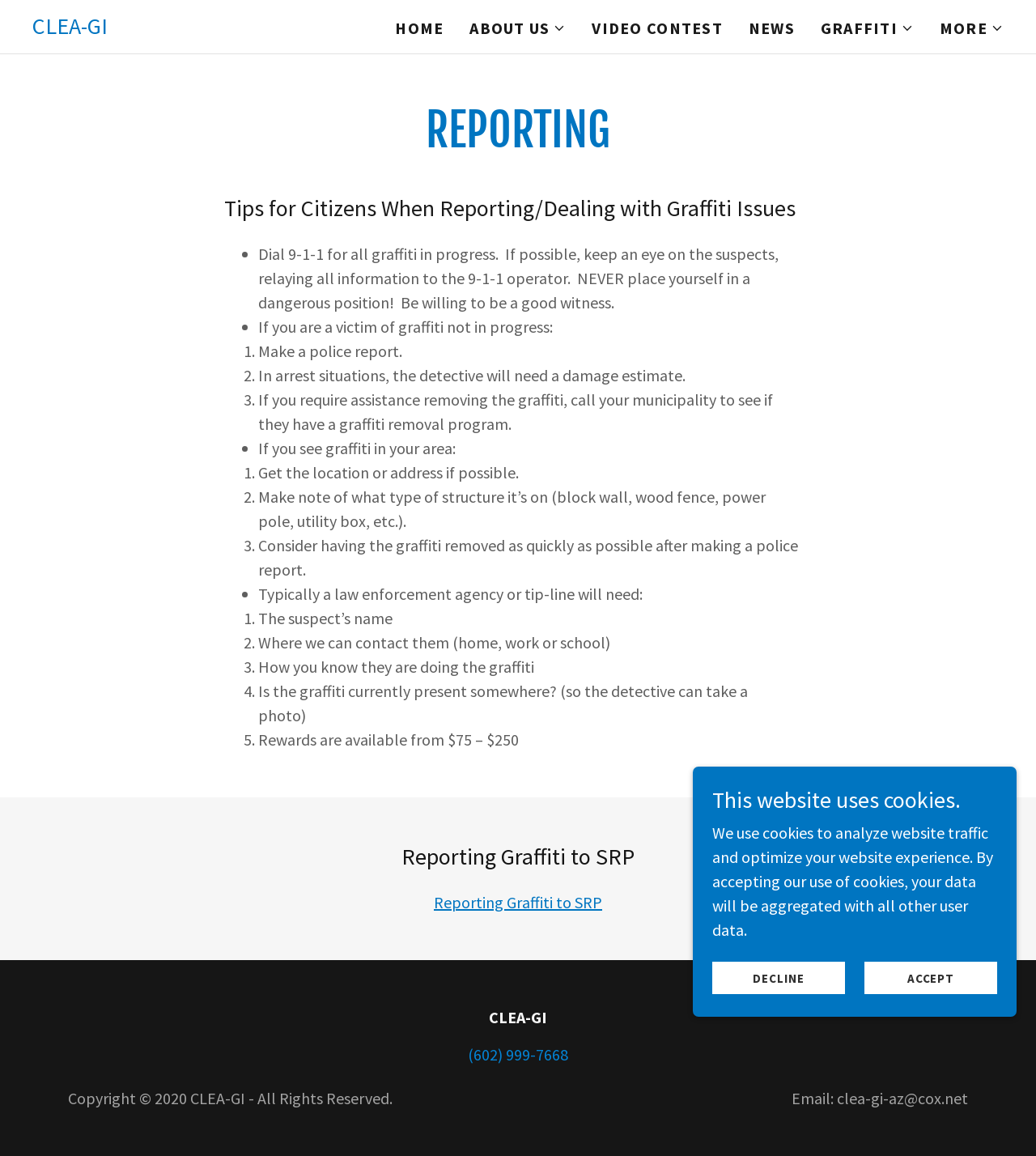Can you specify the bounding box coordinates for the region that should be clicked to fulfill this instruction: "Click on the CLEA-GI link".

[0.031, 0.015, 0.104, 0.033]